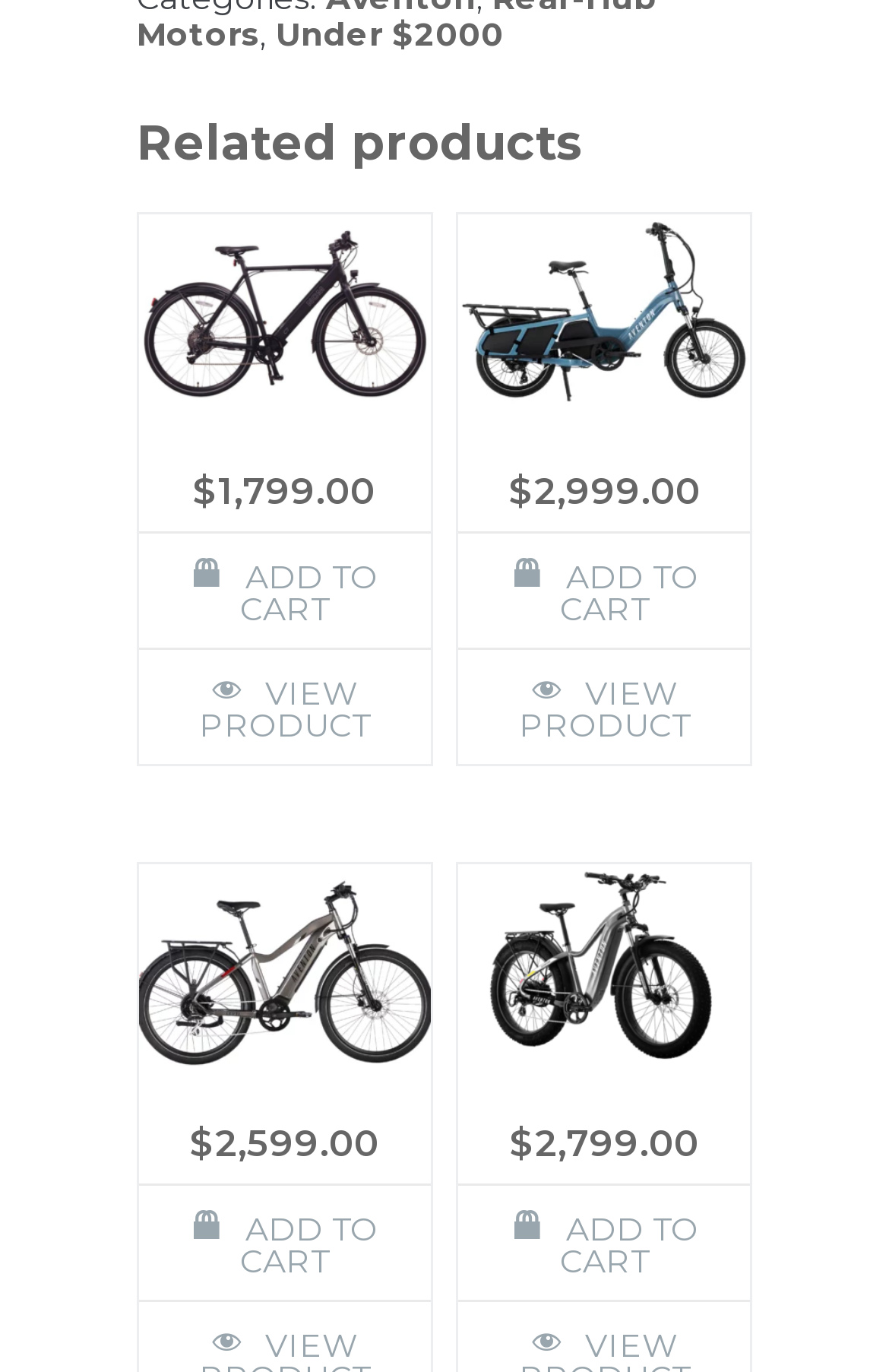Find the bounding box coordinates for the area you need to click to carry out the instruction: "Add Abound Ebike to cart". The coordinates should be four float numbers between 0 and 1, indicated as [left, top, right, bottom].

[0.516, 0.388, 0.844, 0.473]